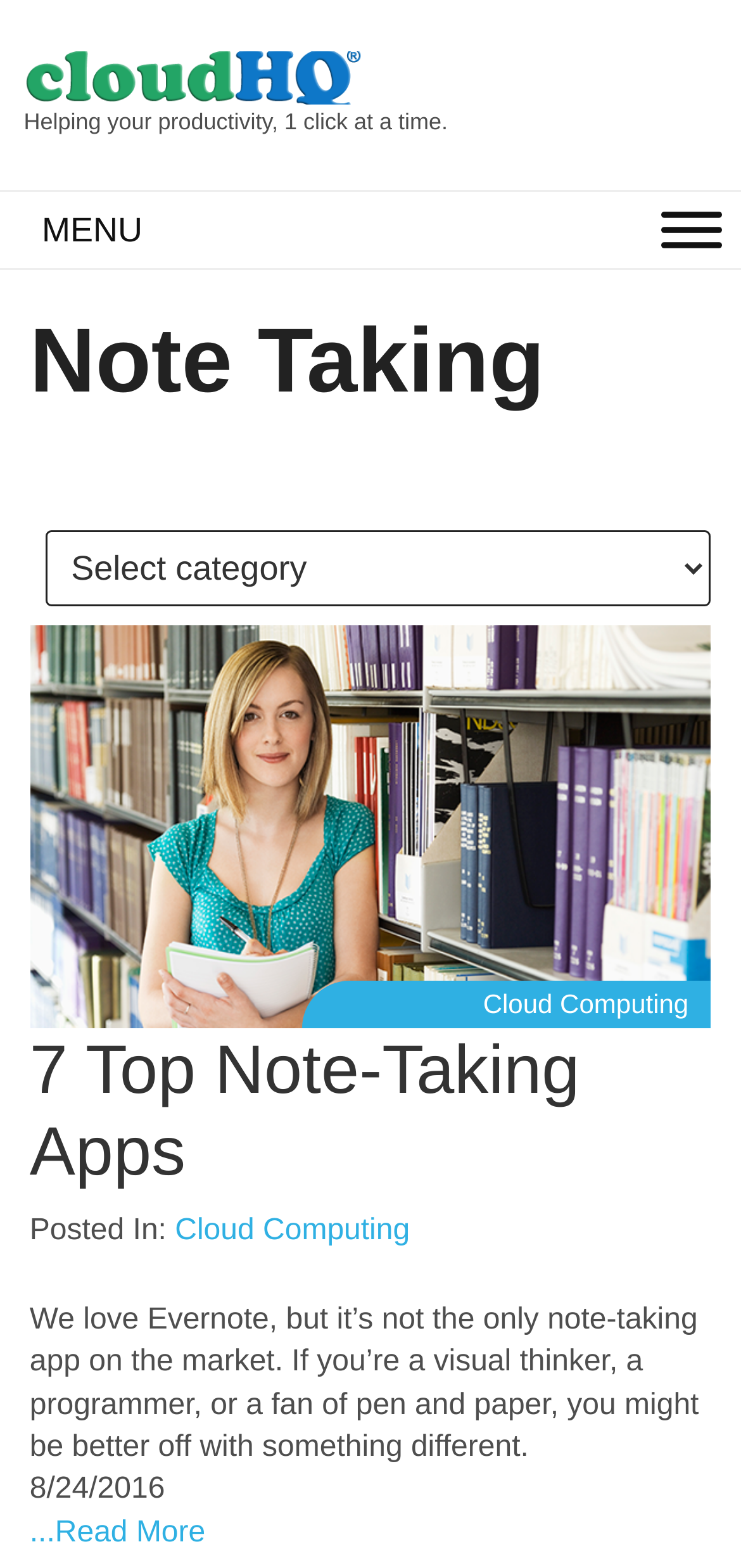Locate the bounding box coordinates of the area you need to click to fulfill this instruction: 'Read more about 7 Top Note-Taking Apps'. The coordinates must be in the form of four float numbers ranging from 0 to 1: [left, top, right, bottom].

[0.04, 0.967, 0.277, 0.988]